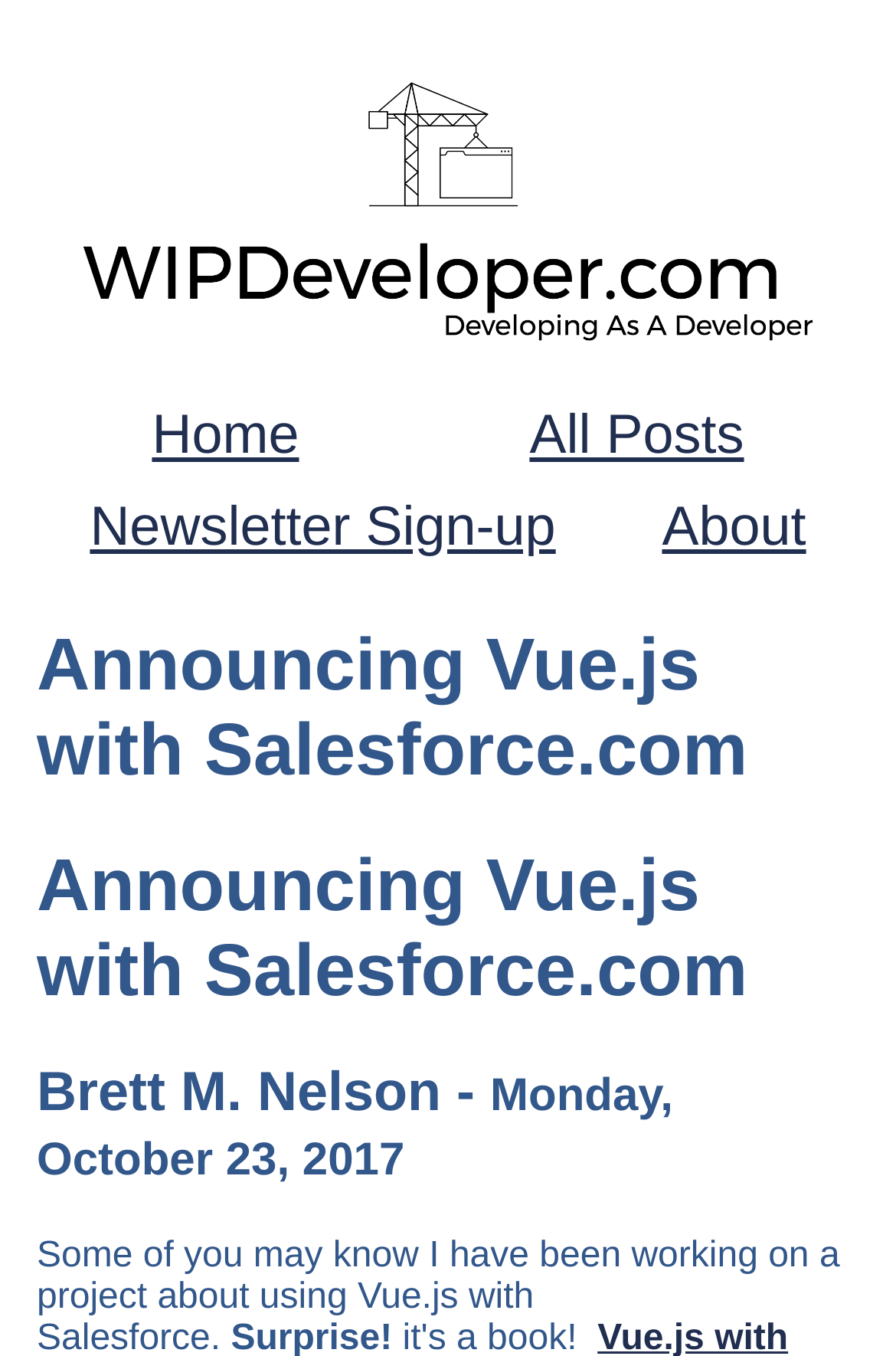Articulate a complete and detailed caption of the webpage elements.

The webpage is titled "Announcing Vue.js with Salesforce.com" and appears to be a blog post or article. At the top left of the page, there is a logo image and a link to "WIPDeveloper.com", which is likely the website's name. 

Below the logo, there is a navigation menu with four links: "Home", "All Posts", "Newsletter Sign-up", and "About", arranged from left to right. 

The main content of the page is a blog post with a heading that matches the page title, "Announcing Vue.js with Salesforce.com". This heading is followed by a subheading that includes the author's name, "Brett M. Nelson", and the date of the post, "Monday, October 23, 2017".